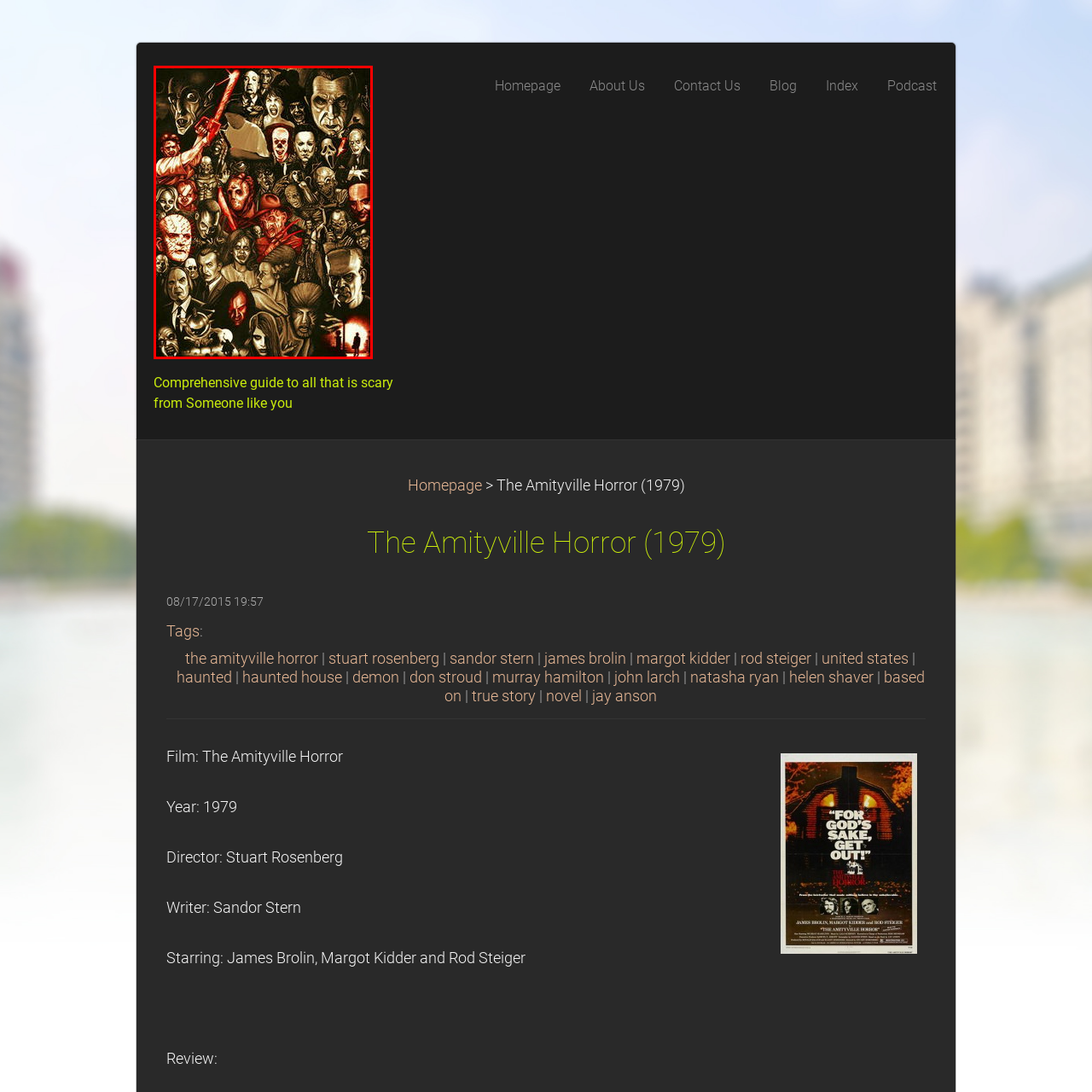What is the theme of the classic movie being reviewed?
Please review the image inside the red bounding box and answer using a single word or phrase.

Supernatural and psychological terror